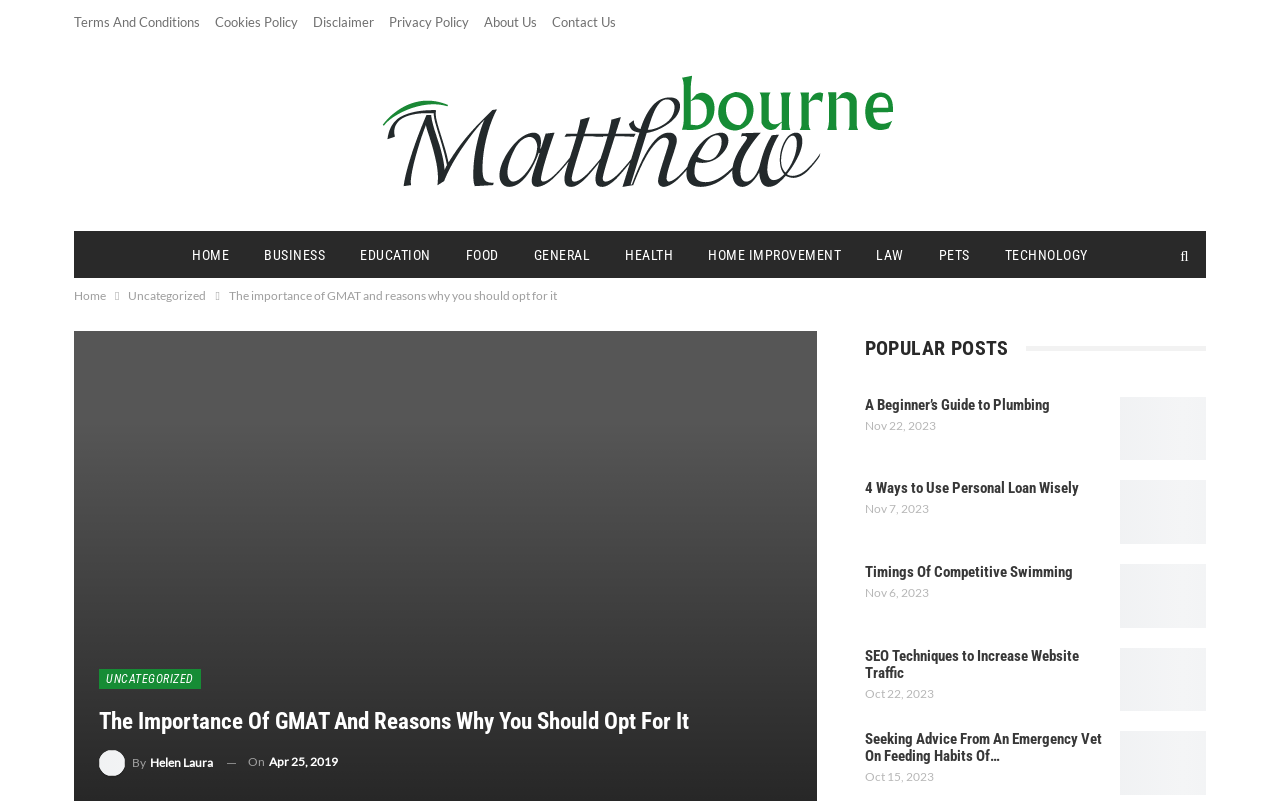Locate the bounding box coordinates of the clickable area needed to fulfill the instruction: "Click on the 'HOME' link".

[0.141, 0.286, 0.188, 0.342]